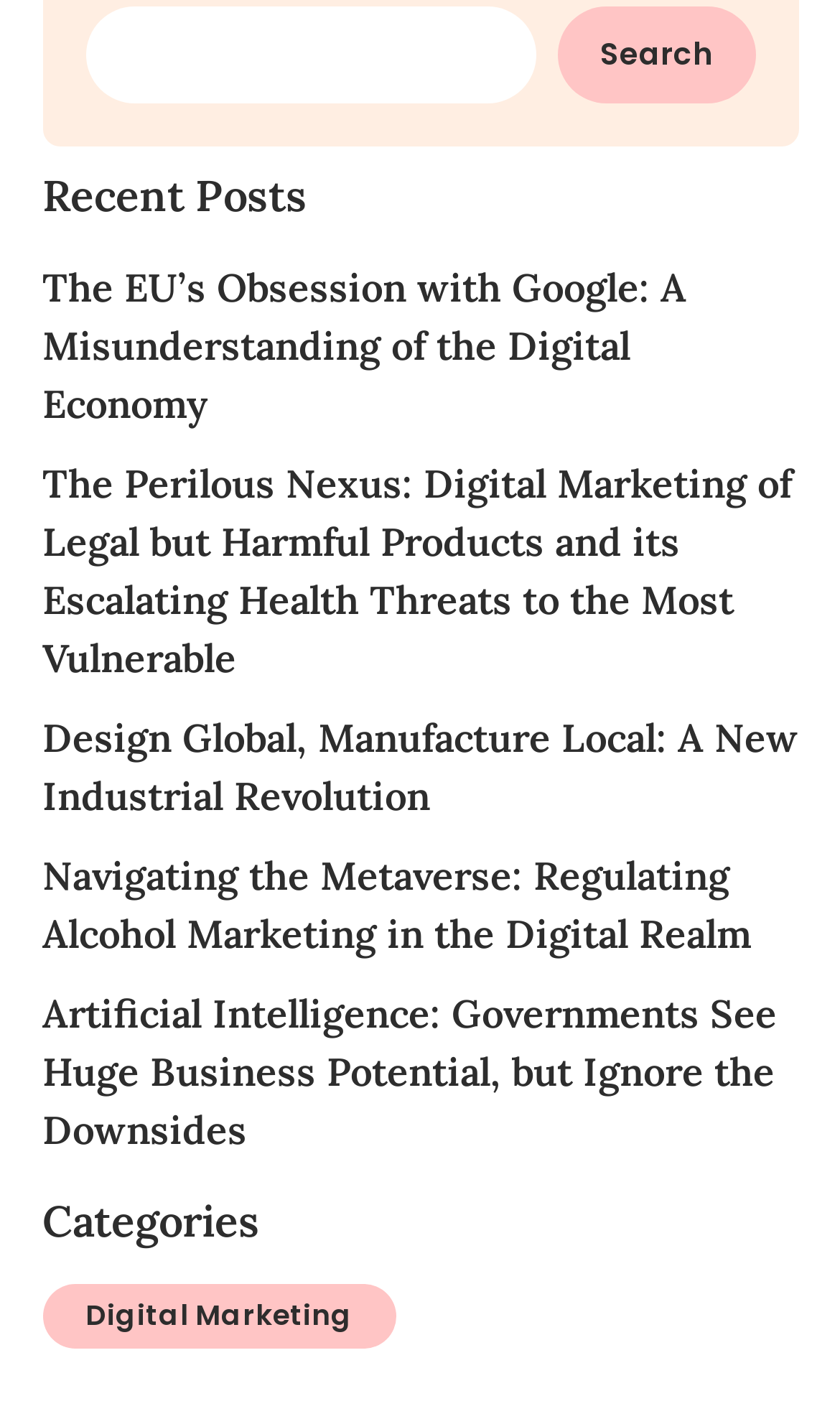How many headings are on the webpage?
Please give a well-detailed answer to the question.

I counted the number of headings on the webpage, which are 'Recent Posts' and 'Categories'.